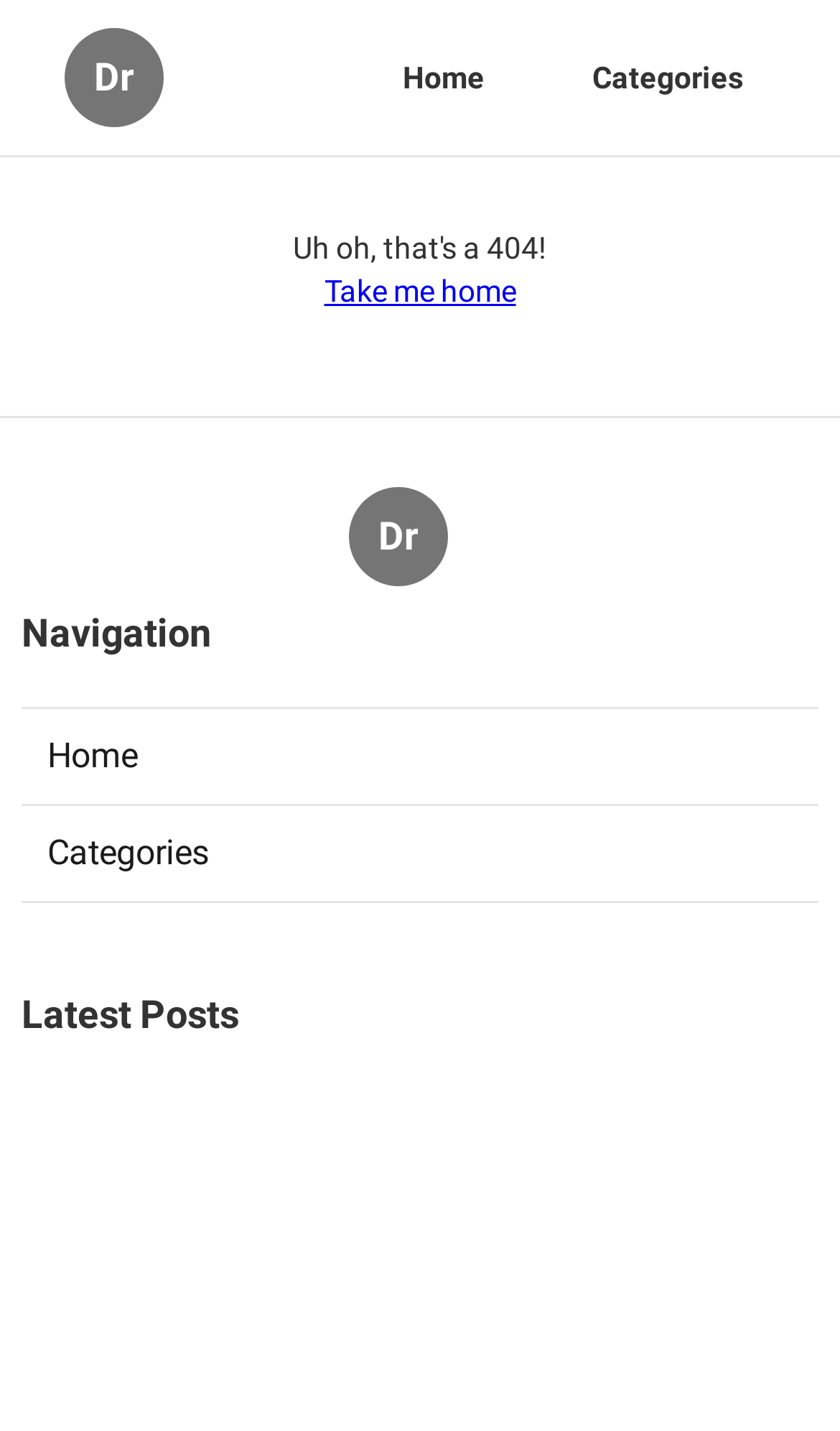Elaborate on the information and visuals displayed on the webpage.

The webpage appears to be a directory or a blog focused on dumpster rental services, specifically in Georgia. At the top-left corner, there is a small text "Dr" which seems to be an abbreviation or a logo. 

To the right of the "Dr" text, there are two main navigation links: "Home" and "Categories", which are likely the primary sections of the website. Below these links, there is another "Take me home" link, which might be a call-to-action or a secondary navigation option.

On the left side of the page, there is a vertical navigation menu with the same "Home" and "Categories" links, along with a "Navigation" label above them. This menu seems to be a duplicate of the top navigation links.

Further down the page, there is a section labeled "Latest Posts", which suggests that the webpage may feature a blog or news section with articles related to dumpster rental services.